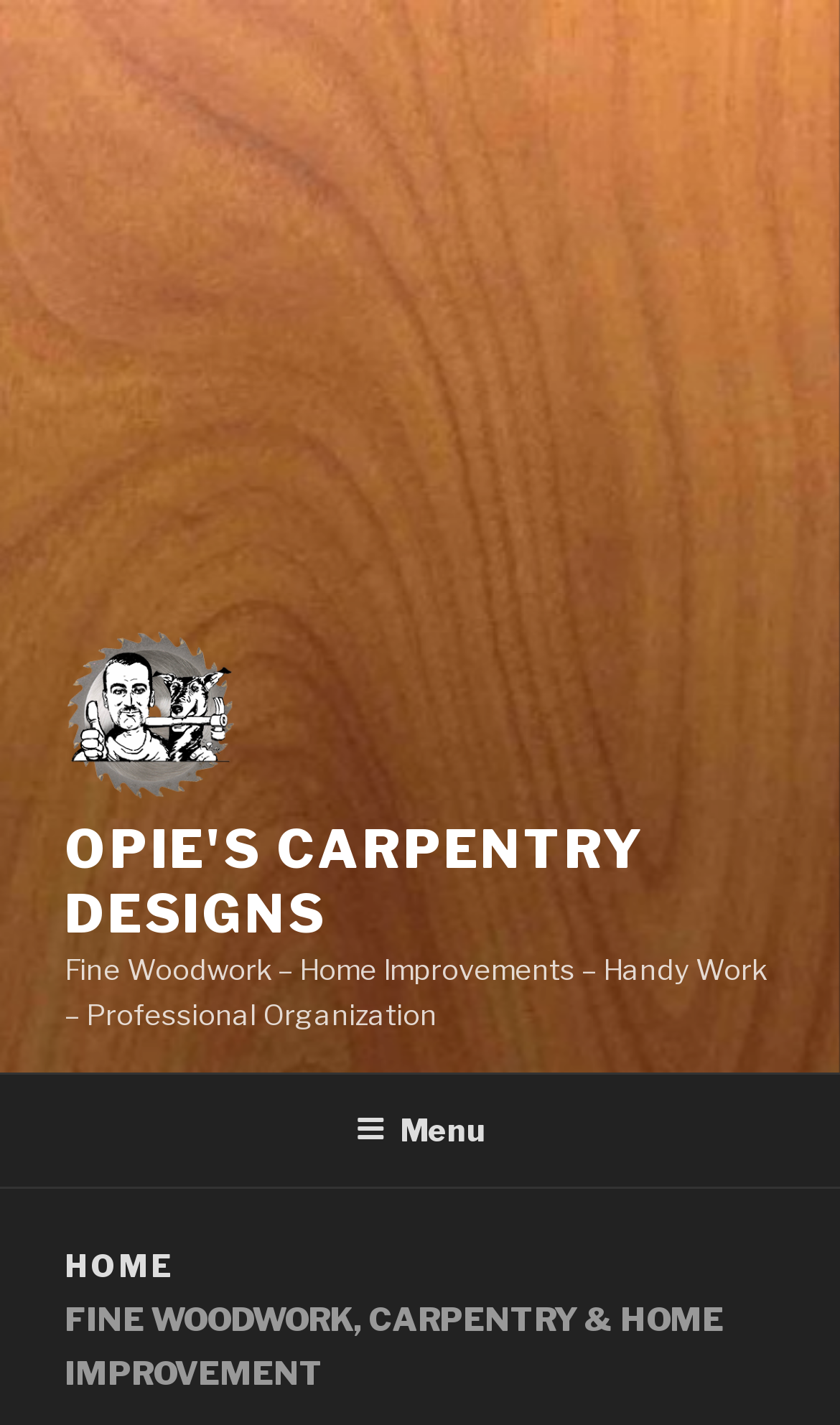Using the elements shown in the image, answer the question comprehensively: What is the name of the company?

The name of the company can be found in the top-left corner of the webpage, where it is written as 'Opie's Carpentry Designs' in a logo format, and also as a heading 'OPIE'S CARPENTRY DESIGNS' below it.